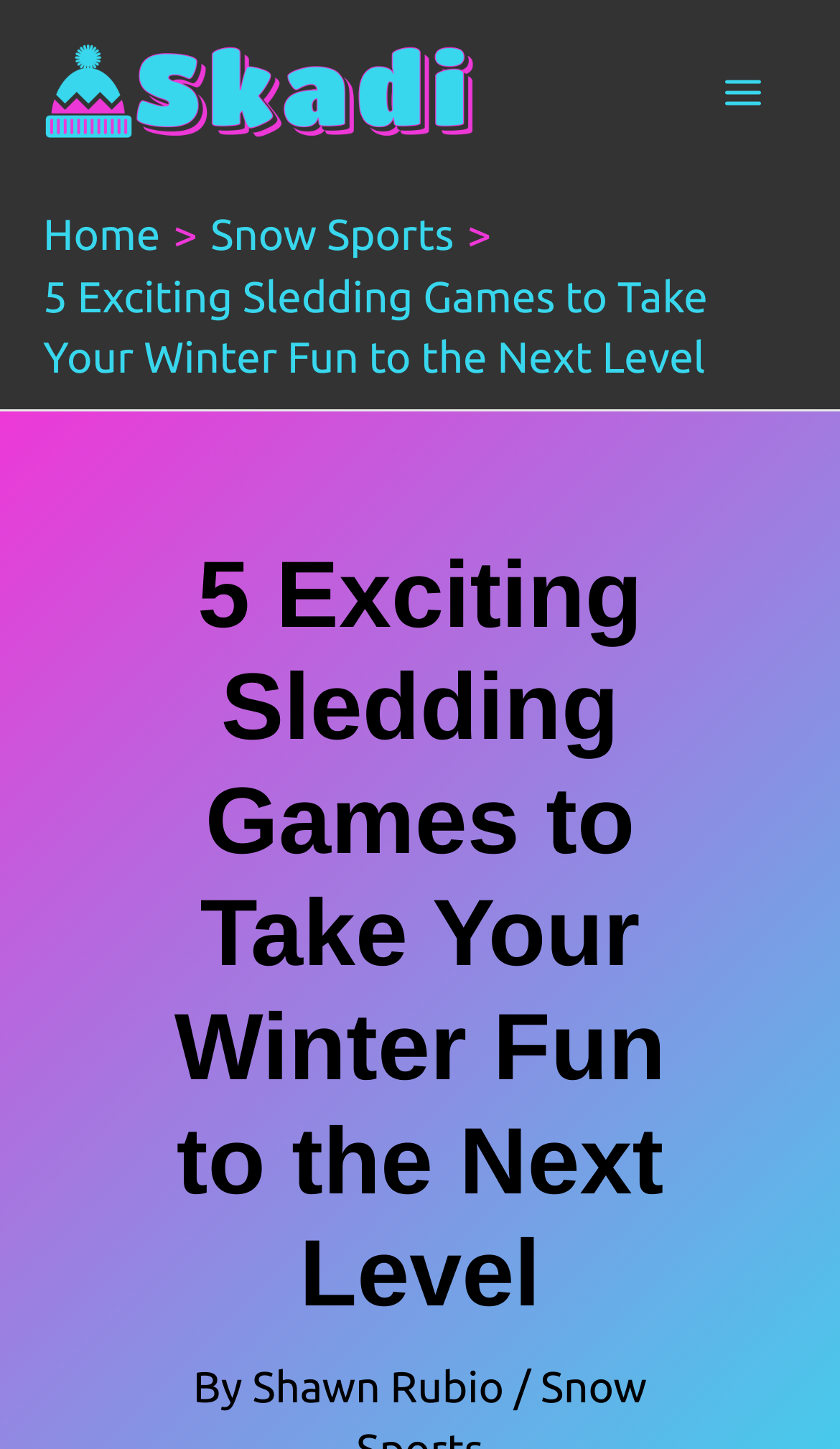How many links are in the breadcrumbs navigation?
Kindly give a detailed and elaborate answer to the question.

The breadcrumbs navigation is located at the top of the webpage, and it contains two links: 'Home' and 'Snow Sports'.